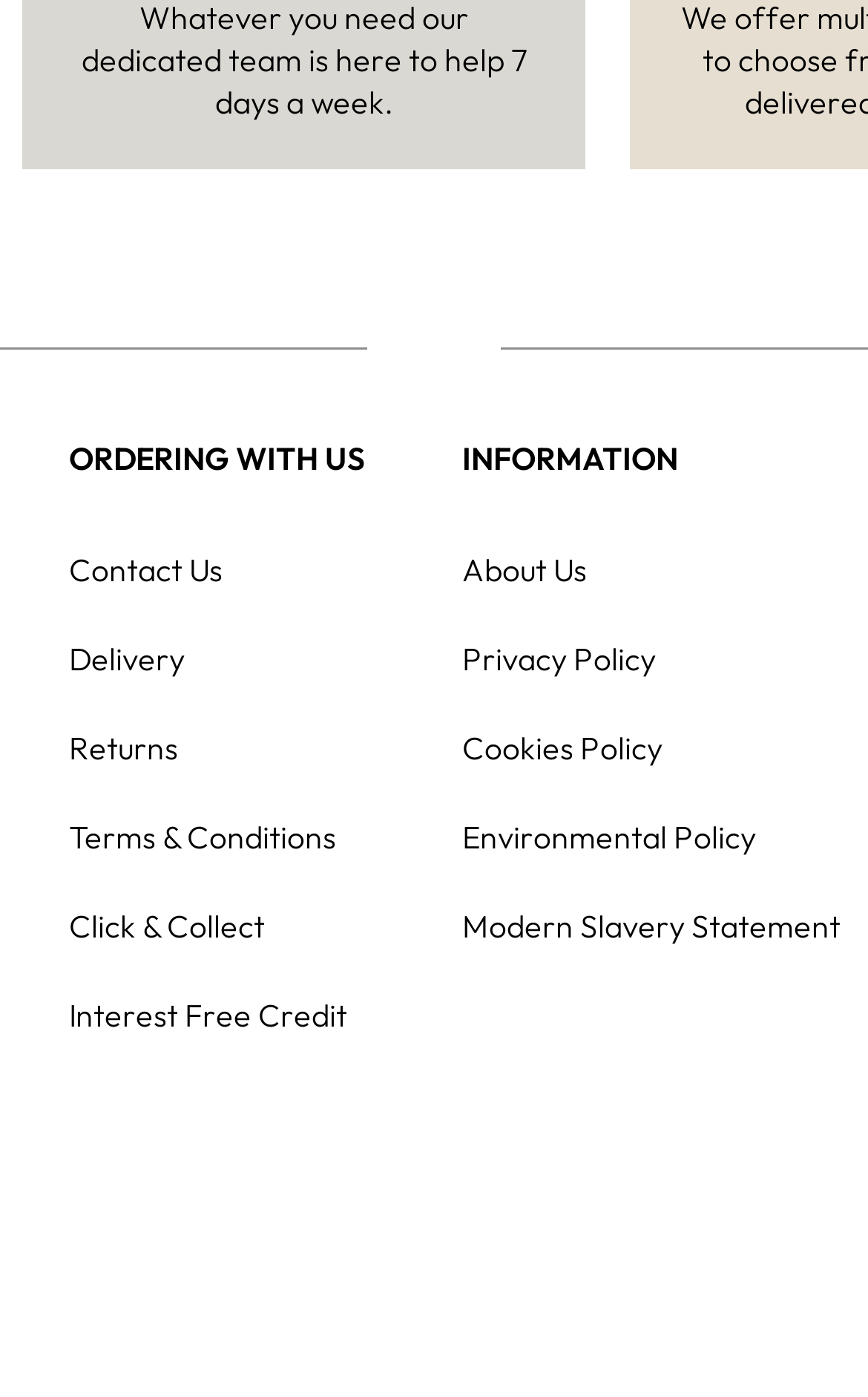Find and provide the bounding box coordinates for the UI element described here: "About Us". The coordinates should be given as four float numbers between 0 and 1: [left, top, right, bottom].

[0.532, 0.376, 0.968, 0.44]